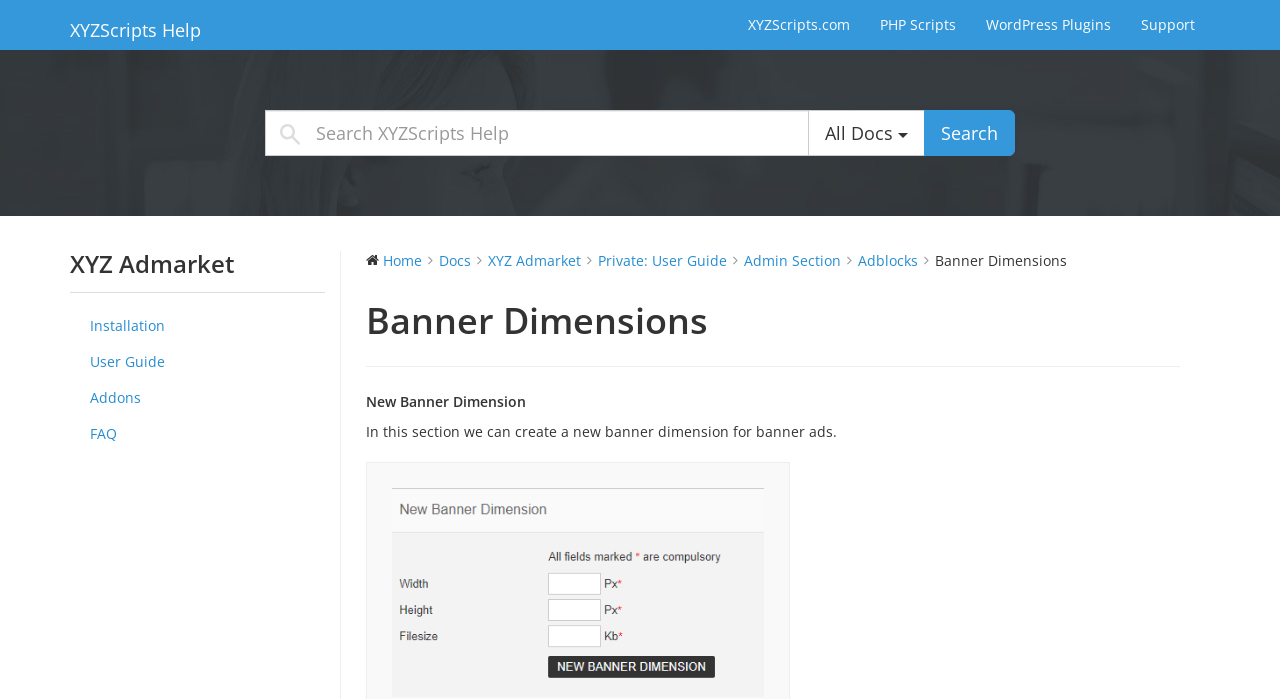Analyze the image and provide a detailed answer to the question: What is the purpose of this webpage?

Based on the webpage content, it appears that the purpose of this webpage is to provide information and functionality related to banner dimensions, possibly for creating or managing banner ads.